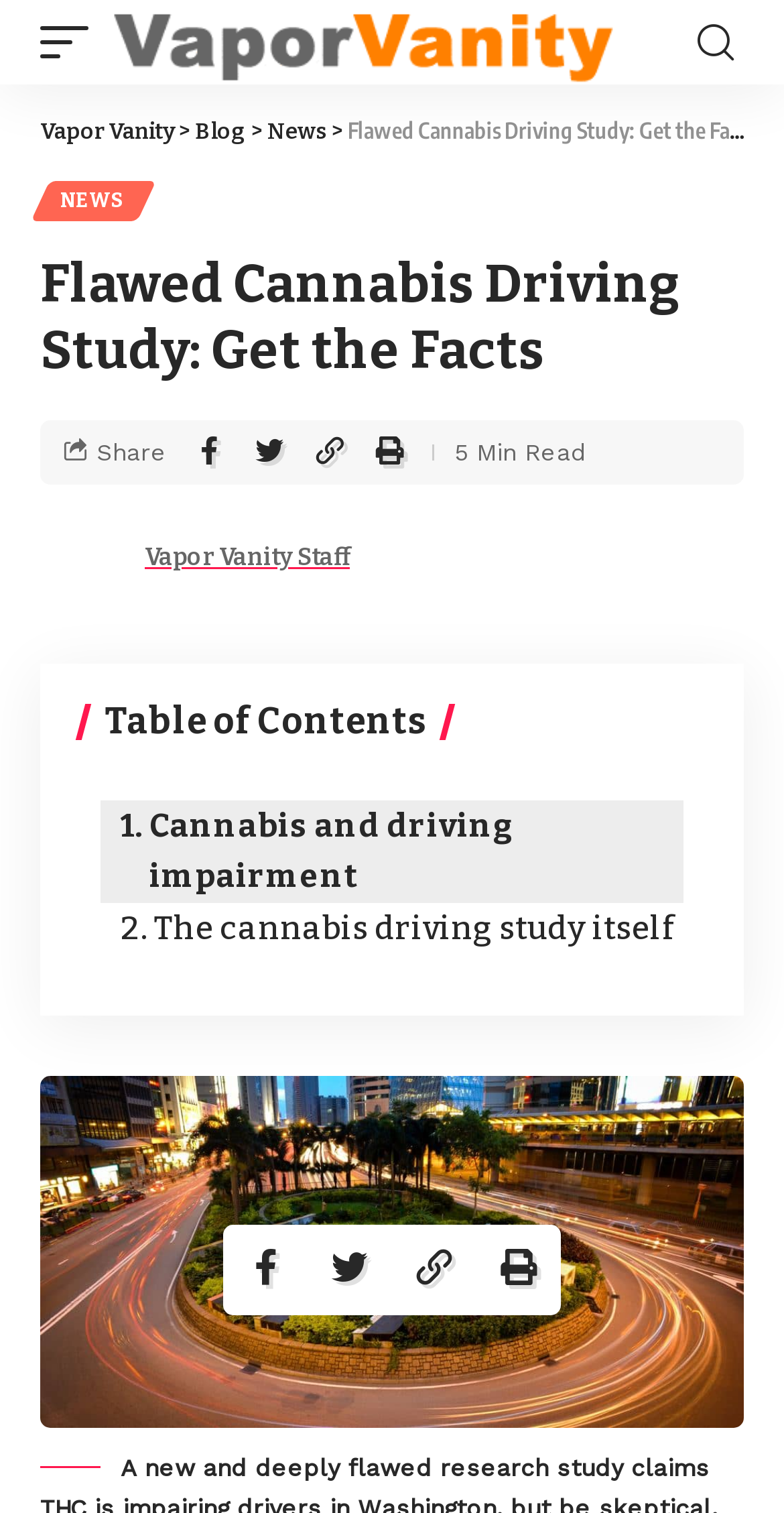Please locate the bounding box coordinates of the element that needs to be clicked to achieve the following instruction: "View the table of contents". The coordinates should be four float numbers between 0 and 1, i.e., [left, top, right, bottom].

[0.103, 0.465, 0.574, 0.489]